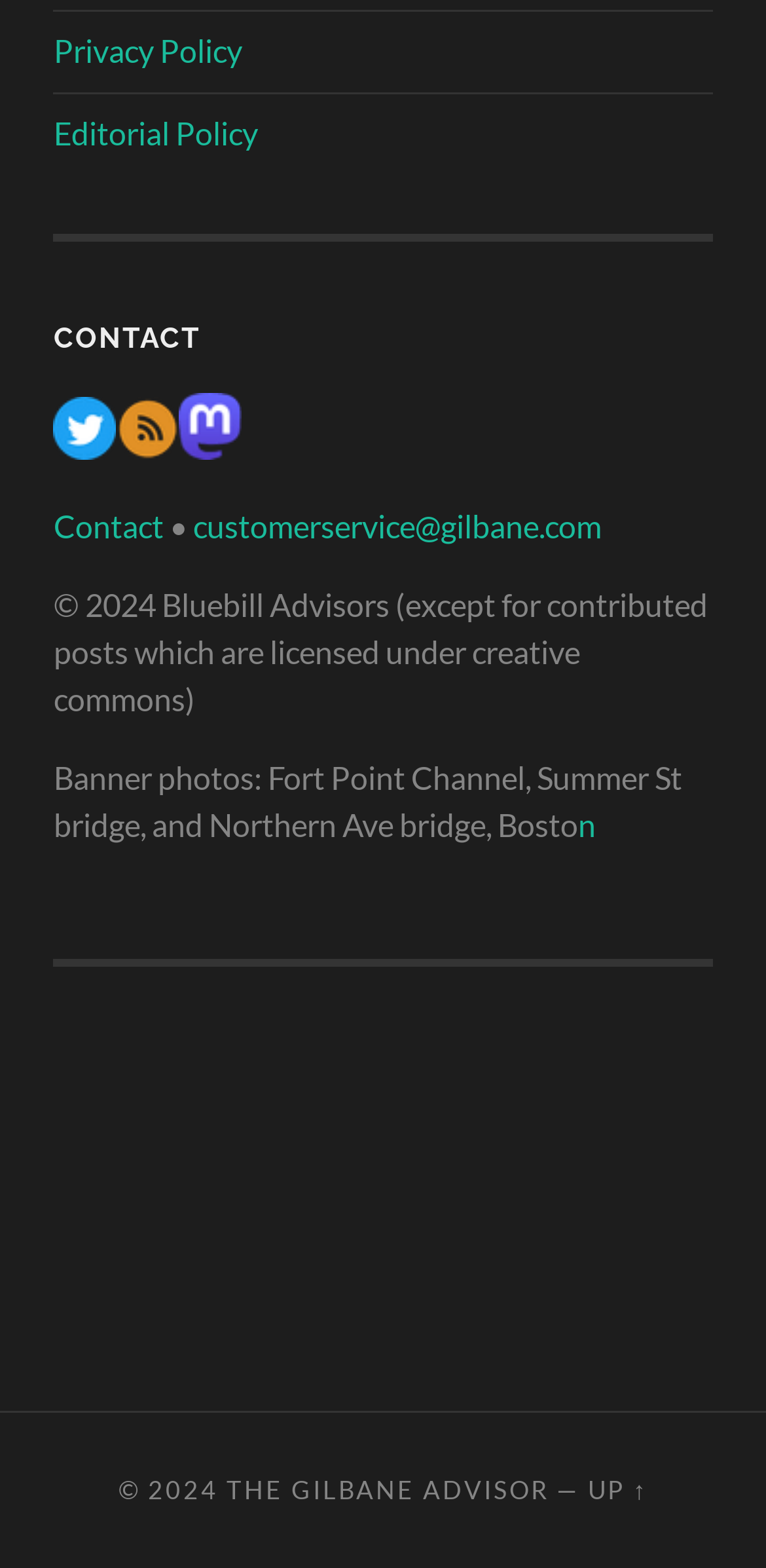Using the provided description: "Up ↑", find the bounding box coordinates of the corresponding UI element. The output should be four float numbers between 0 and 1, in the format [left, top, right, bottom].

[0.767, 0.939, 0.845, 0.959]